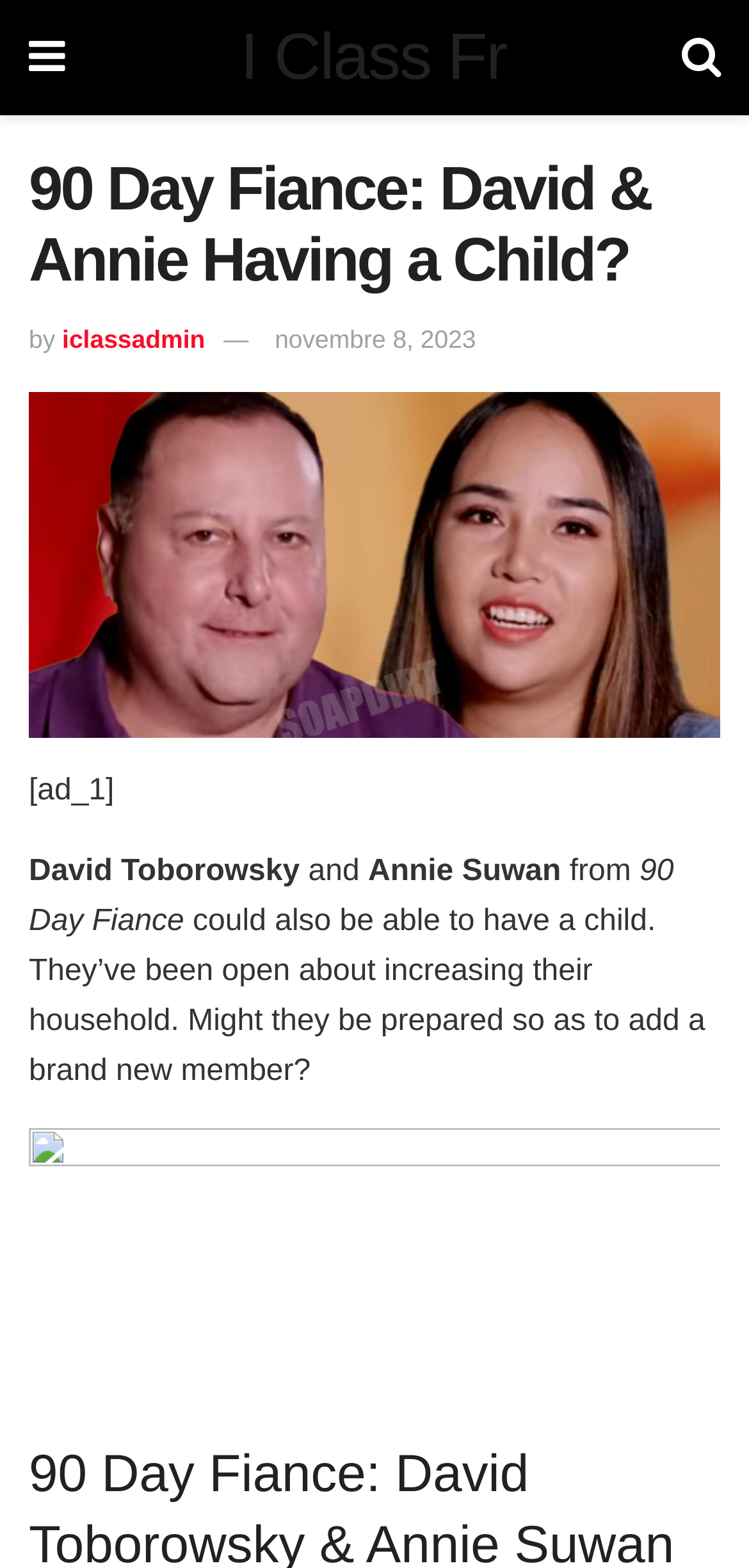Please answer the following query using a single word or phrase: 
When was the article published?

novembre 8, 2023